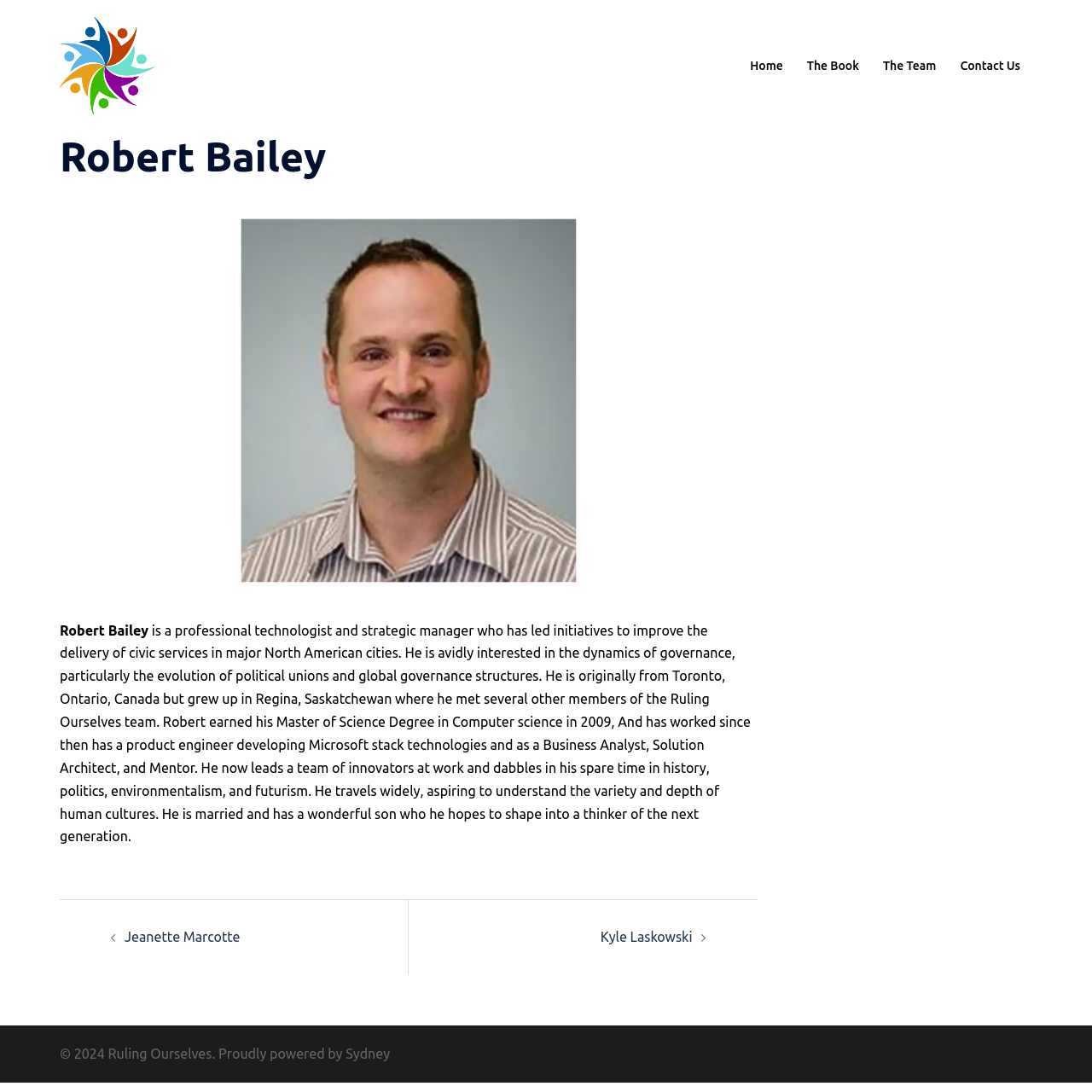Answer the question using only one word or a concise phrase: What is the copyright year of the webpage?

2024